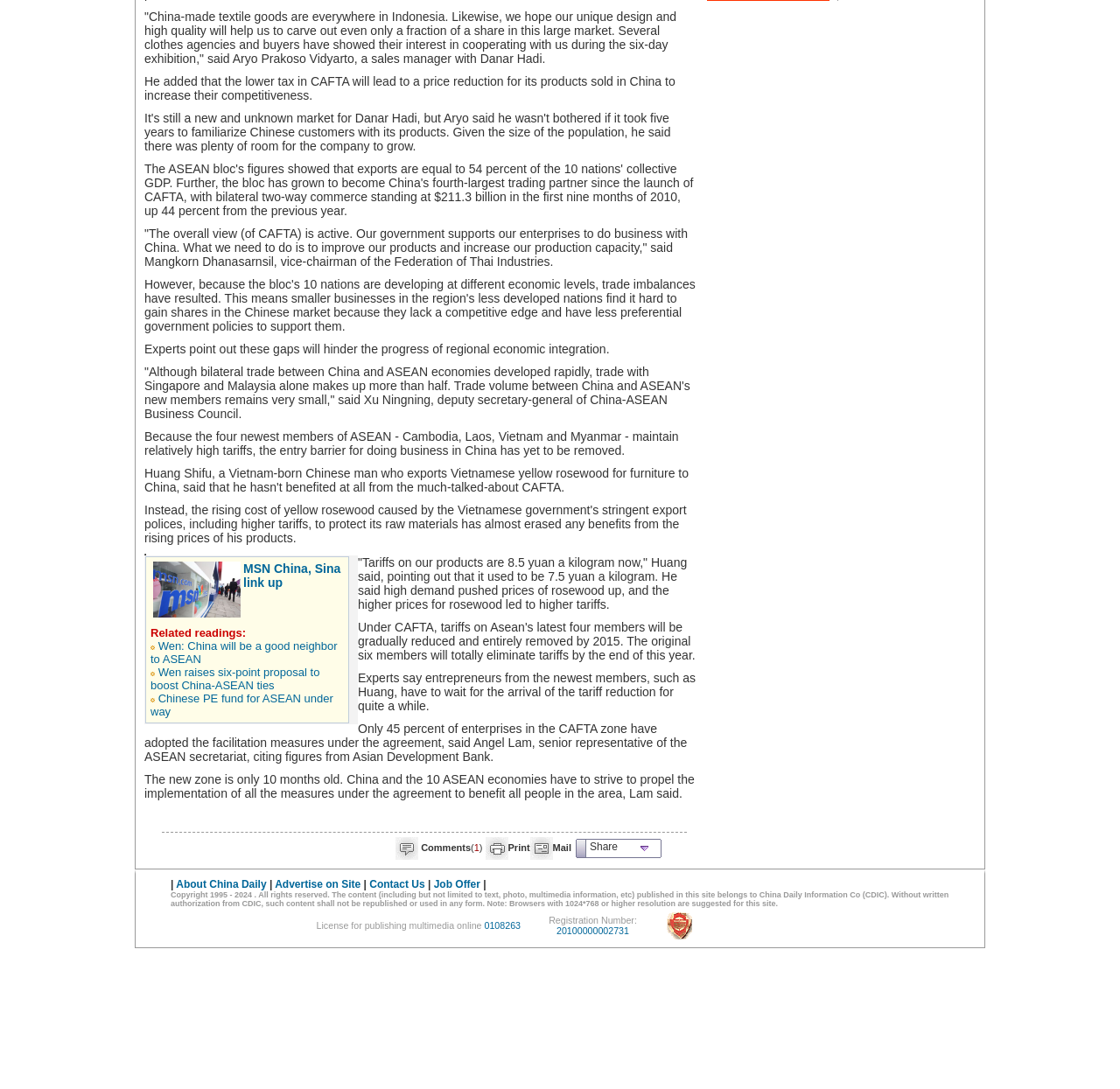What is the main topic of this article?
Refer to the screenshot and answer in one word or phrase.

Free trade deal